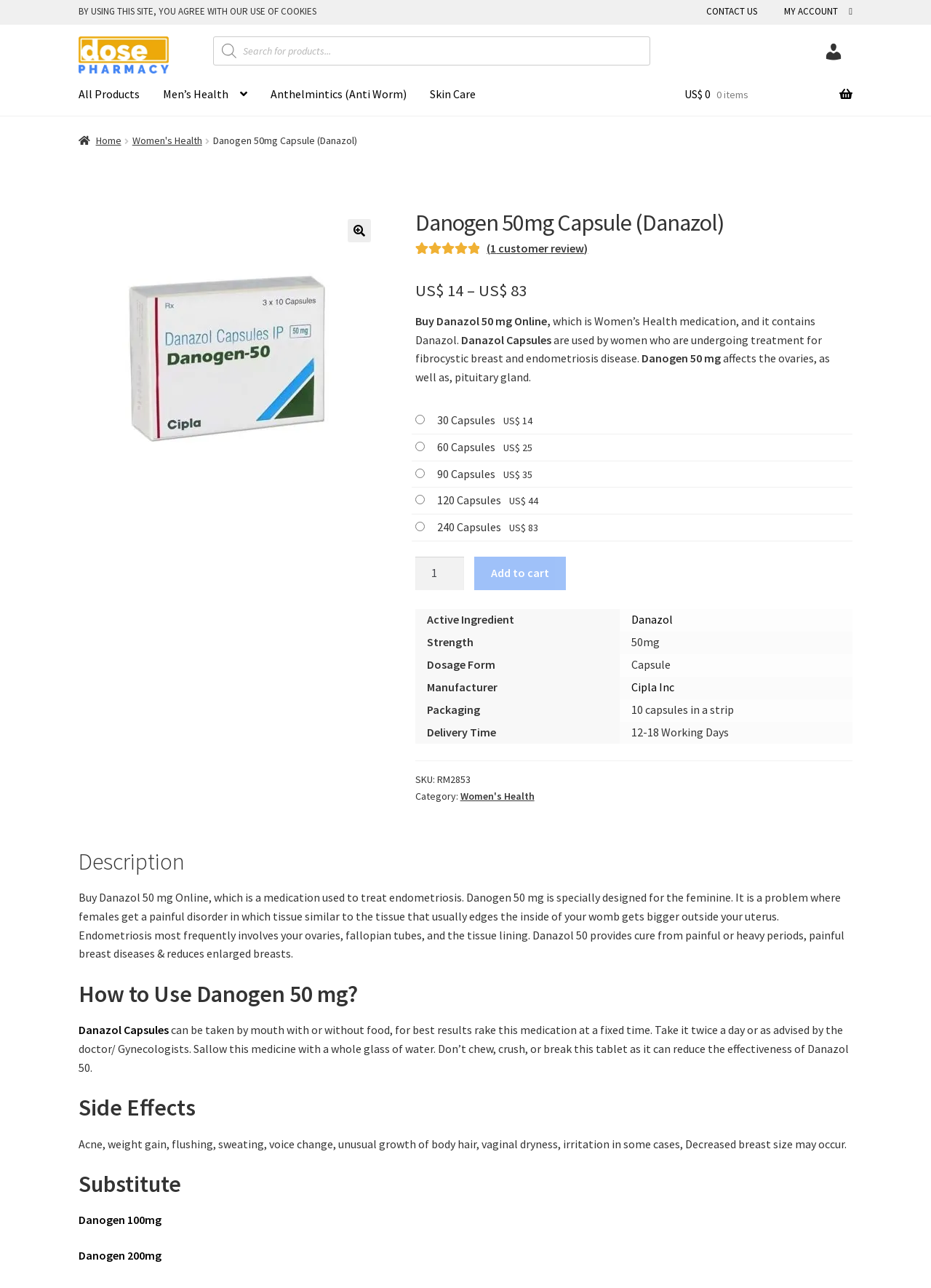Summarize the webpage comprehensively, mentioning all visible components.

This webpage is about Danogen 50 mg, a medication used to treat fibrocystic breast and endometriosis disease in women. At the top of the page, there is a navigation bar with links to "CONTACT US", "MY ACCOUNT", and "dose pharmacy". Below this, there is a search bar with a magnifying glass icon. 

On the left side of the page, there is a secondary navigation menu with links to "All Products", "Men's Health", "Anthelmintics (Anti Worm)", and "Skin Care". 

The main content of the page is divided into sections. The first section displays the product name, "Danogen 50mg Capsule (Danazol)", with a rating of 5 out of 5 based on 1 customer review. The price of the product is listed as US$14 - US$83, depending on the quantity. 

Below this, there is a section with a brief description of the product, stating that it is used to treat fibrocystic breast and endometriosis disease in women, and affects the ovaries and pituitary gland. 

The page also features a table with information about the product, including the active ingredient, strength, dosage form, manufacturer, packaging, and delivery time. 

There are several radio buttons allowing the user to select the quantity of the product, ranging from 30 capsules to 240 capsules. A "Add to cart" button is located below these options. 

At the bottom of the page, there is a section with the product's SKU number, RM2853.